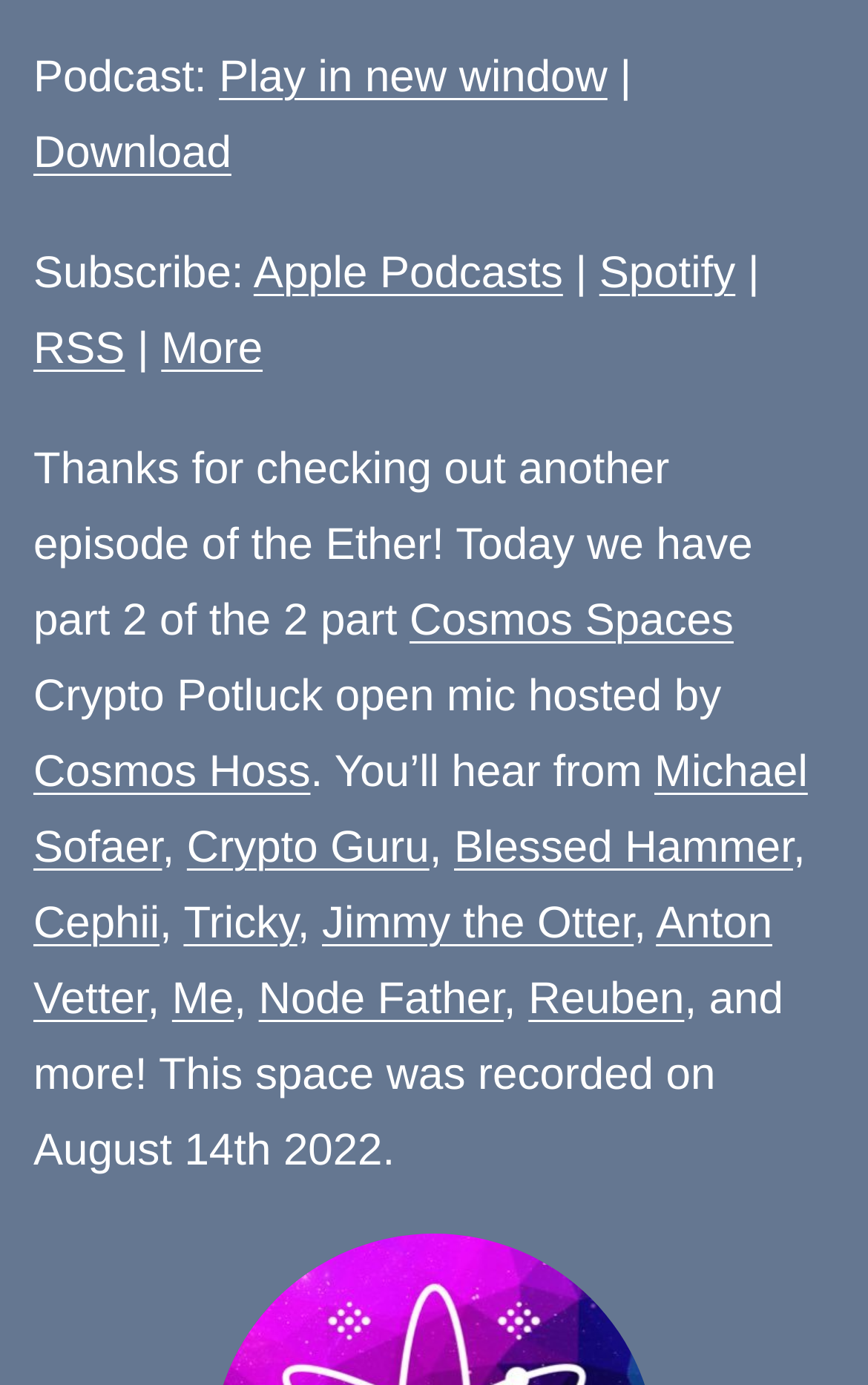Locate the bounding box of the UI element based on this description: "gulf news". Provide four float numbers between 0 and 1 as [left, top, right, bottom].

None